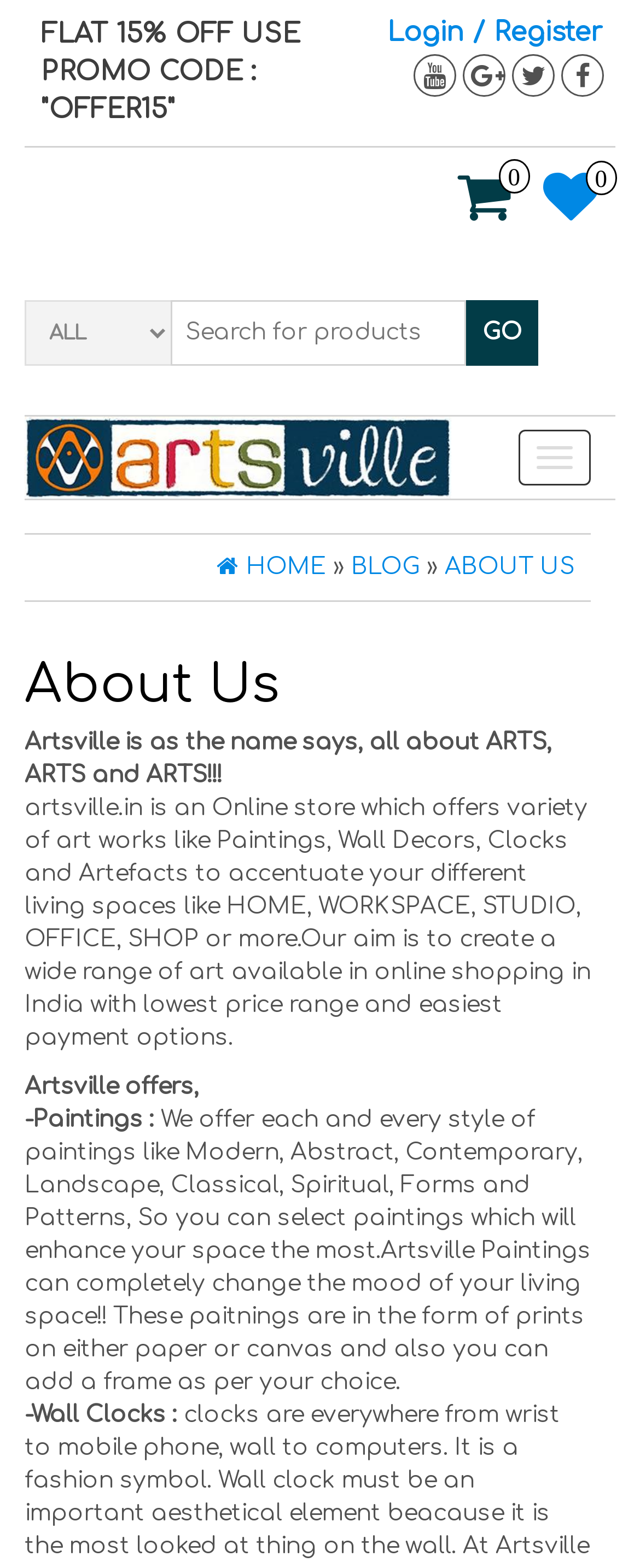Identify the bounding box of the UI element described as follows: "Login / Register". Provide the coordinates as four float numbers in the range of 0 to 1 [left, top, right, bottom].

[0.605, 0.012, 0.944, 0.03]